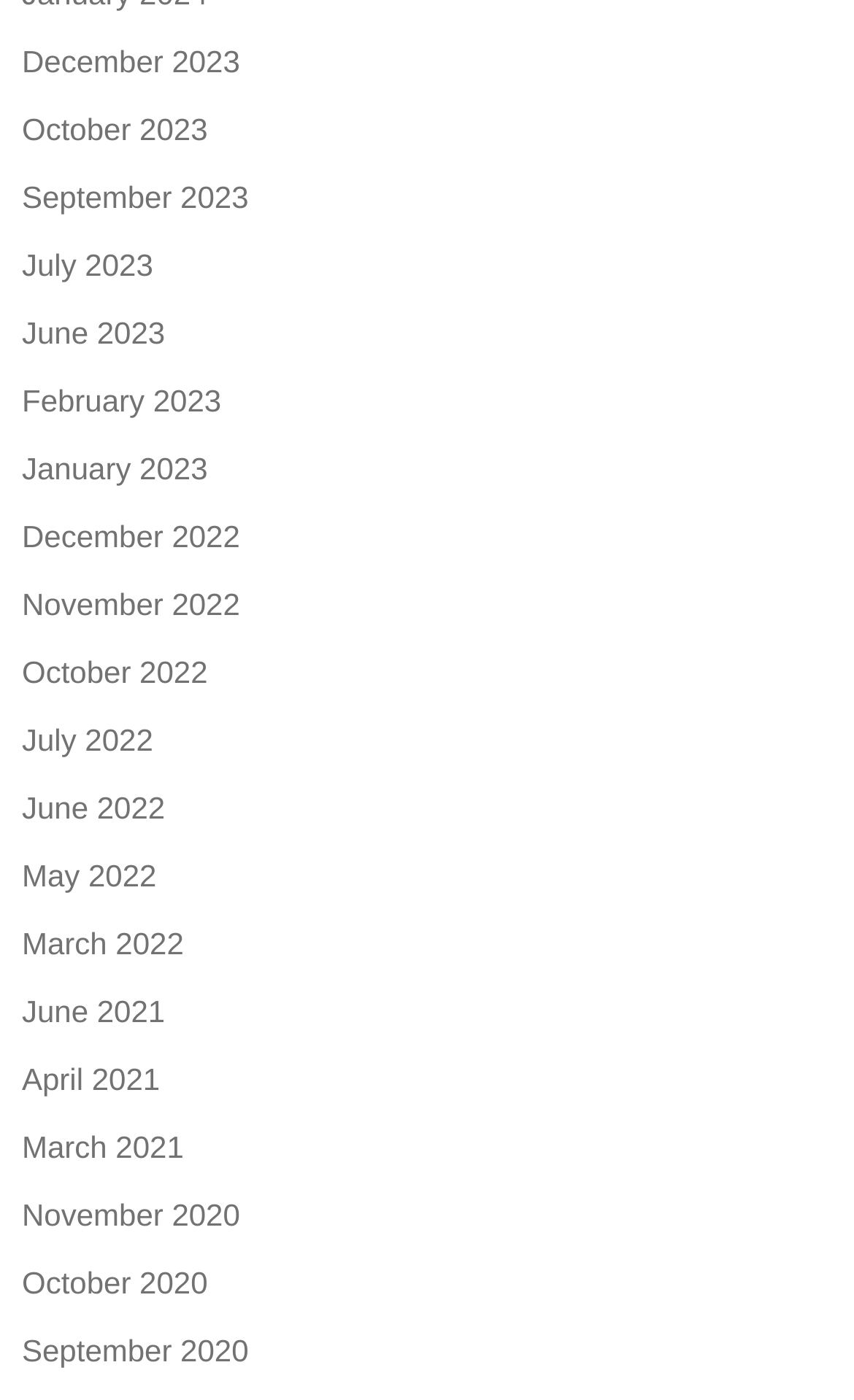Indicate the bounding box coordinates of the element that needs to be clicked to satisfy the following instruction: "Go to October 2022". The coordinates should be four float numbers between 0 and 1, i.e., [left, top, right, bottom].

[0.026, 0.467, 0.243, 0.492]